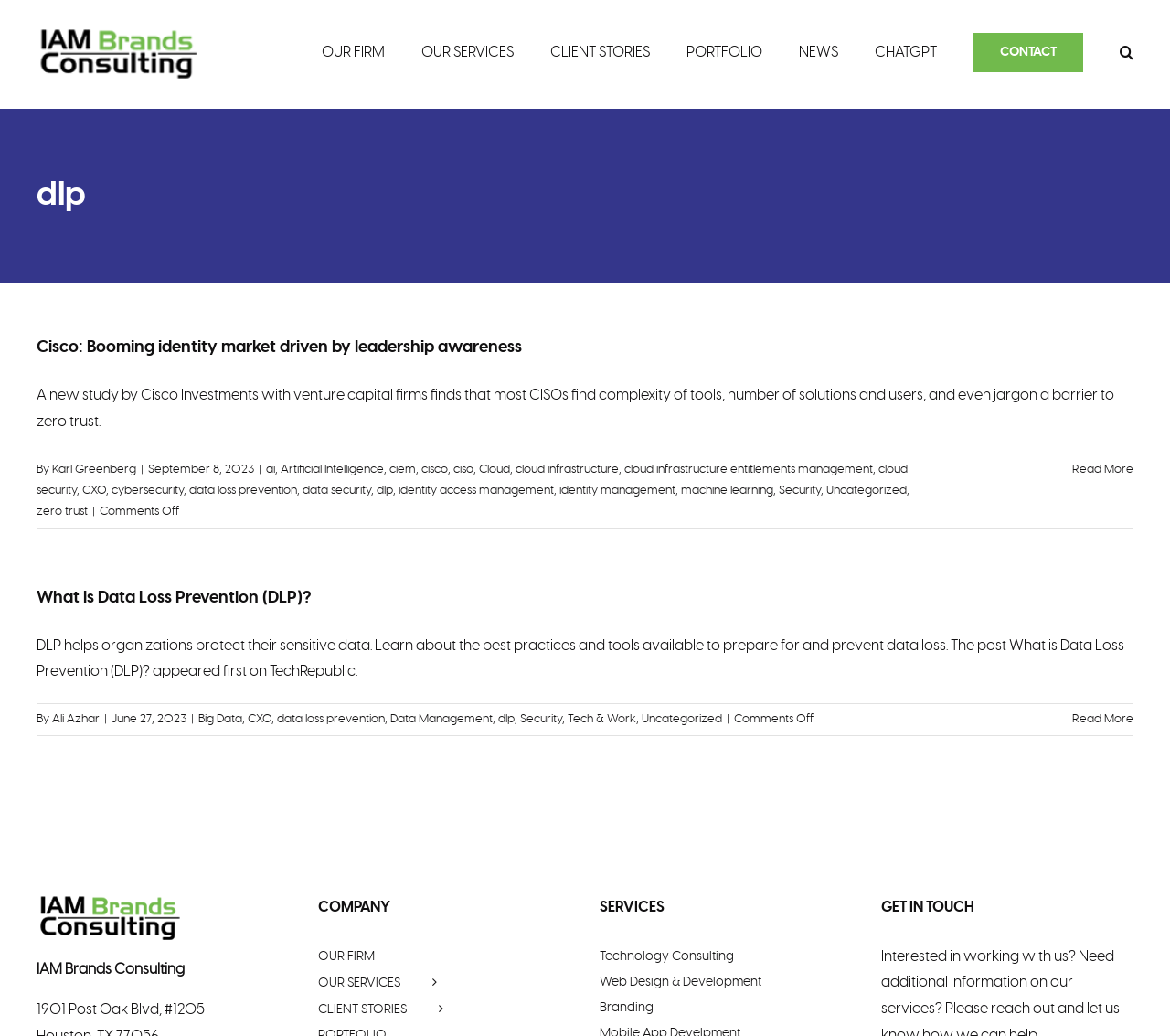What is the address of IAM Brands Consulting?
Please analyze the image and answer the question with as much detail as possible.

I found the address of IAM Brands Consulting by looking at the text at the bottom of the webpage, which says '1901 Post Oak Blvd, #1205'. This suggests that this is the address of IAM Brands Consulting.